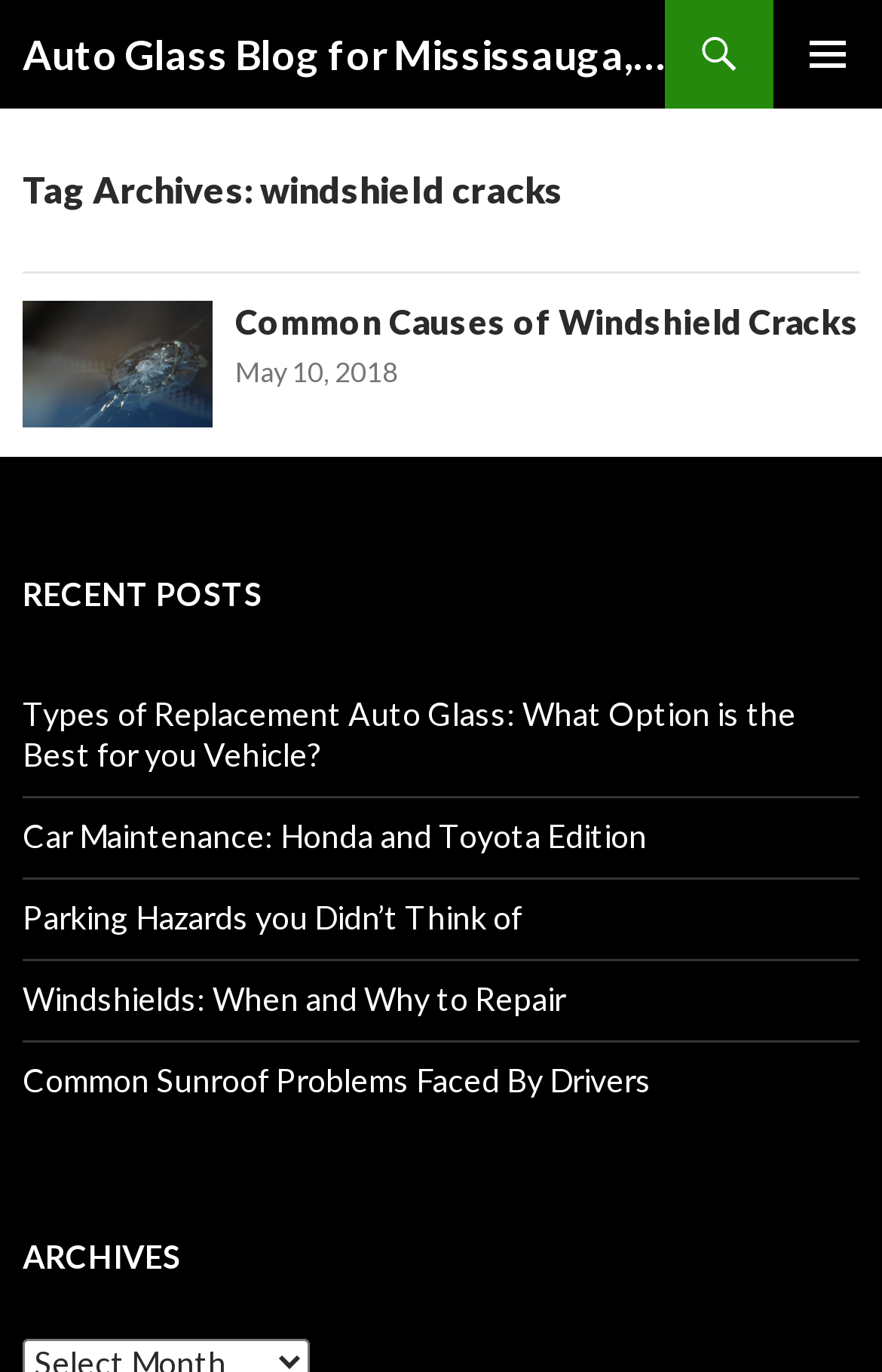Please determine the heading text of this webpage.

Auto Glass Blog for Mississauga, Brampton, Oakville, Etobicoke